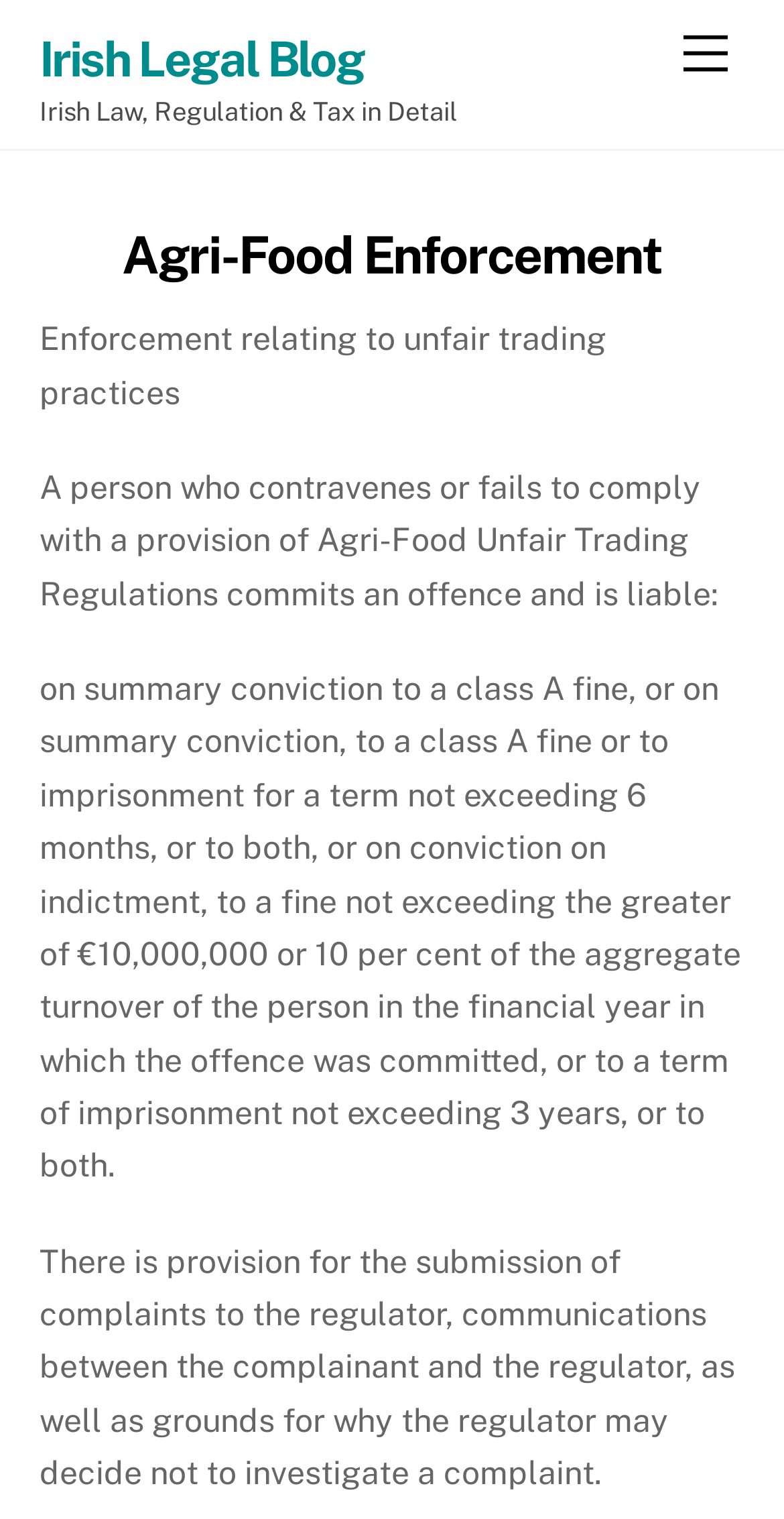Using the details in the image, give a detailed response to the question below:
What is the topic of the blog post?

The topic of the blog post can be determined by looking at the heading 'Agri-Food Enforcement' which is a subheading of the main title 'Irish Law, Regulation & Tax in Detail'. This suggests that the blog post is discussing enforcement related to agri-food.